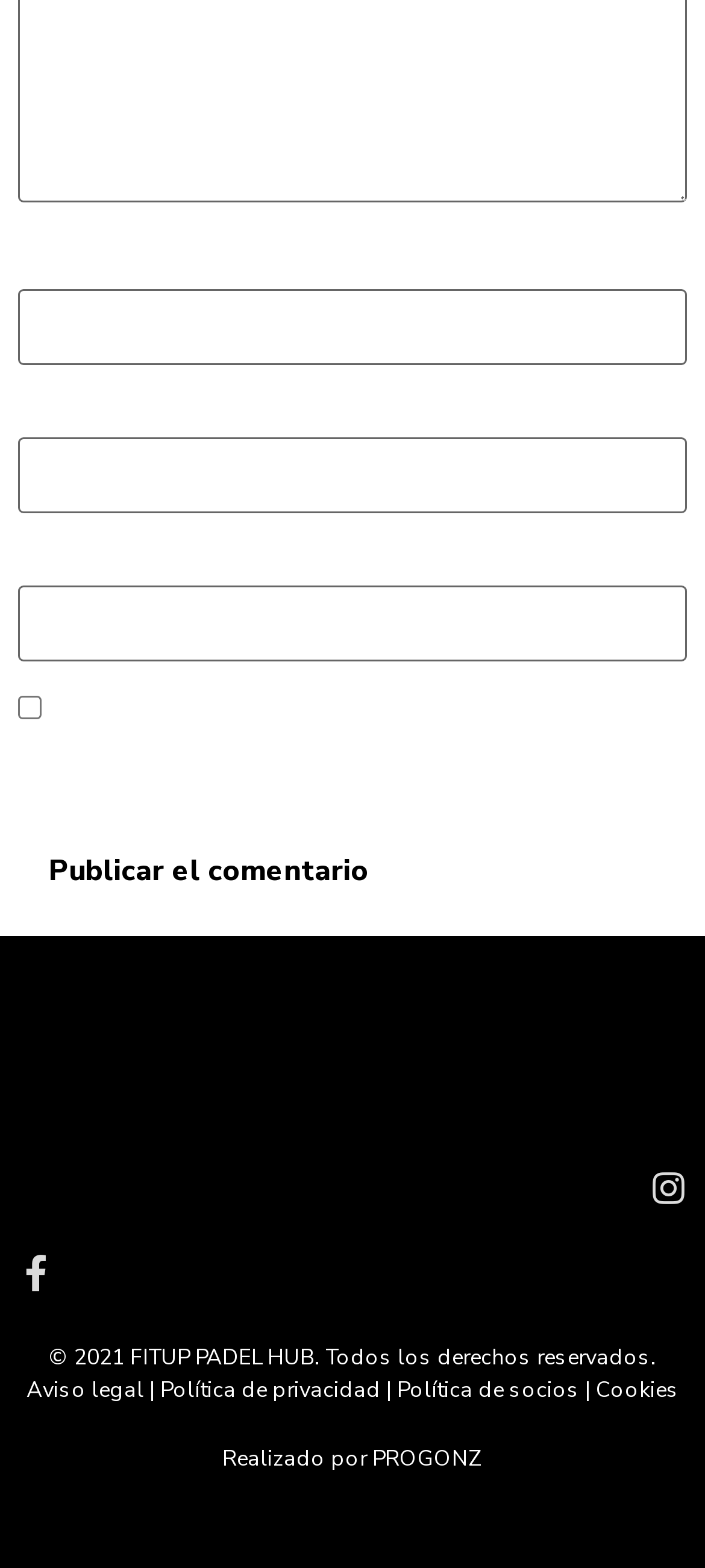Refer to the image and provide a thorough answer to this question:
Is the checkbox checked by default?

The checkbox element with the text 'Guarda mi nombre, correo electrónico y web en este navegador para la próxima vez que comente.' has a property 'checked' set to 'false', indicating that it is not checked by default.